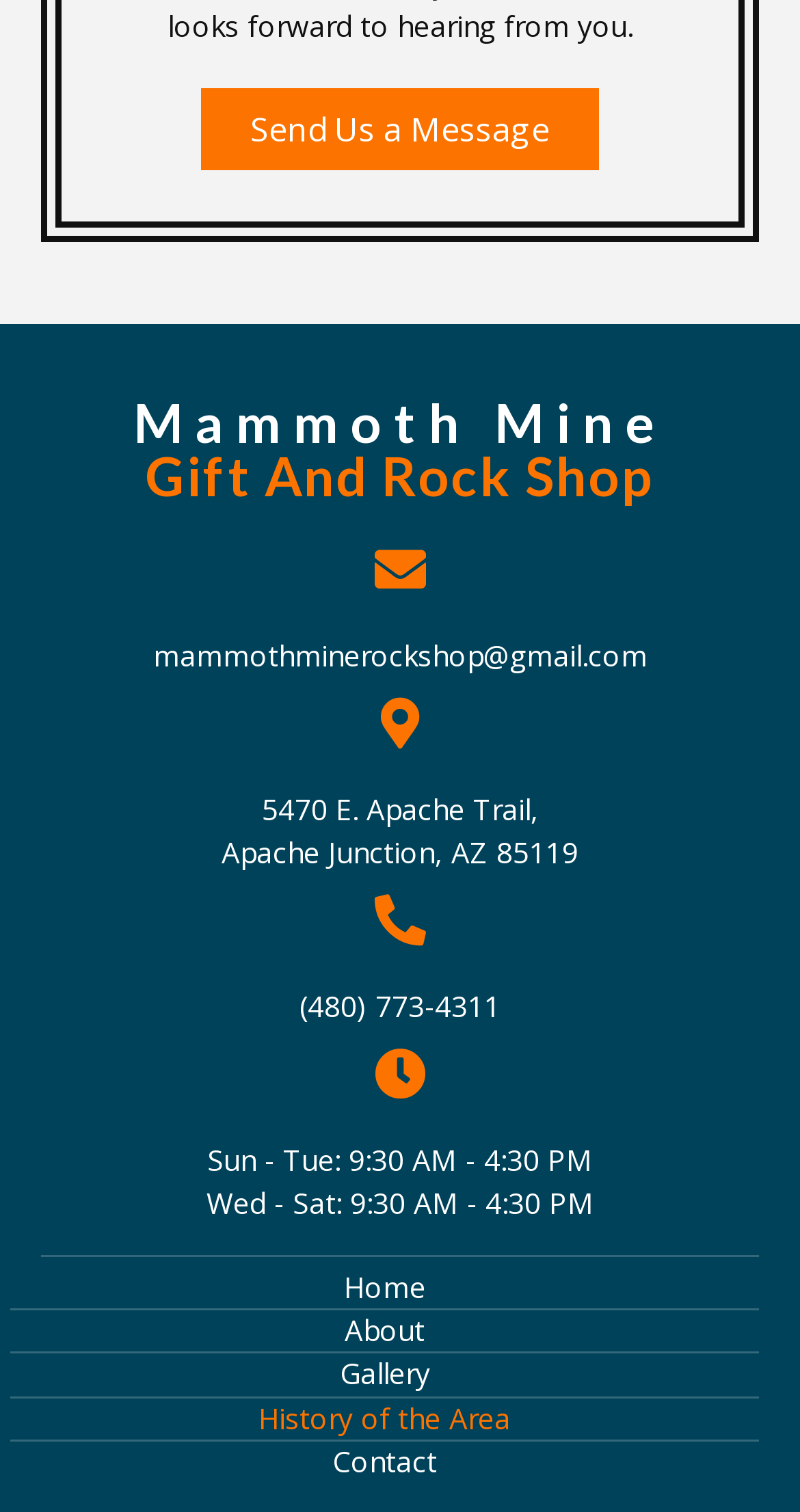Please locate the bounding box coordinates for the element that should be clicked to achieve the following instruction: "Email the shop". Ensure the coordinates are given as four float numbers between 0 and 1, i.e., [left, top, right, bottom].

[0.191, 0.421, 0.809, 0.446]